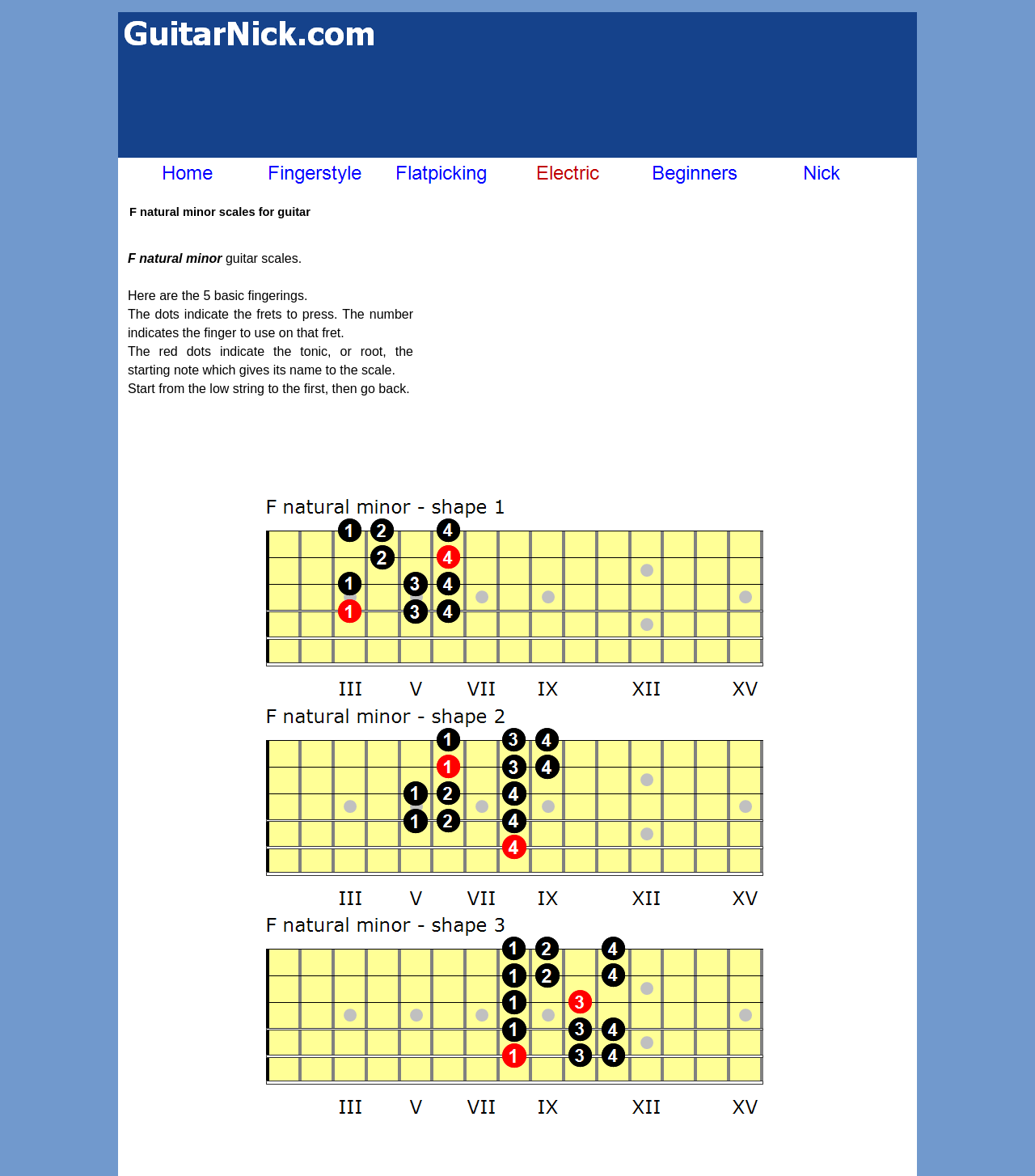Please determine the bounding box coordinates for the UI element described here. Use the format (top-left x, top-left y, bottom-right x, bottom-right y) with values bounded between 0 and 1: aria-label="Advertisement" name="aswift_2" title="Advertisement"

[0.123, 0.195, 0.692, 0.205]